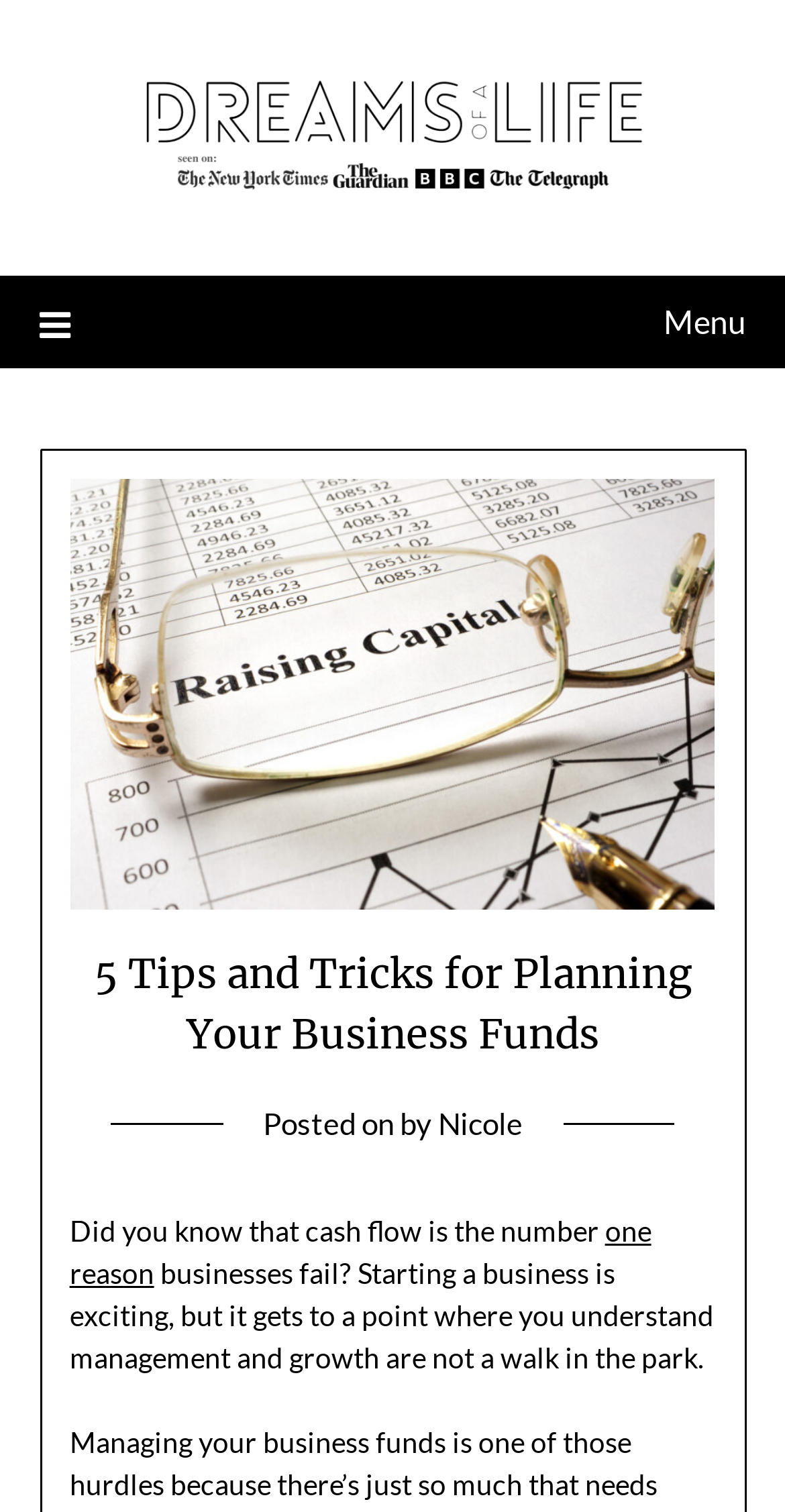Who wrote the article?
Please provide a full and detailed response to the question.

The author of the article can be found below the title of the article, where it says 'Posted on' followed by 'by' and then the author's name, which is 'Nicole'.